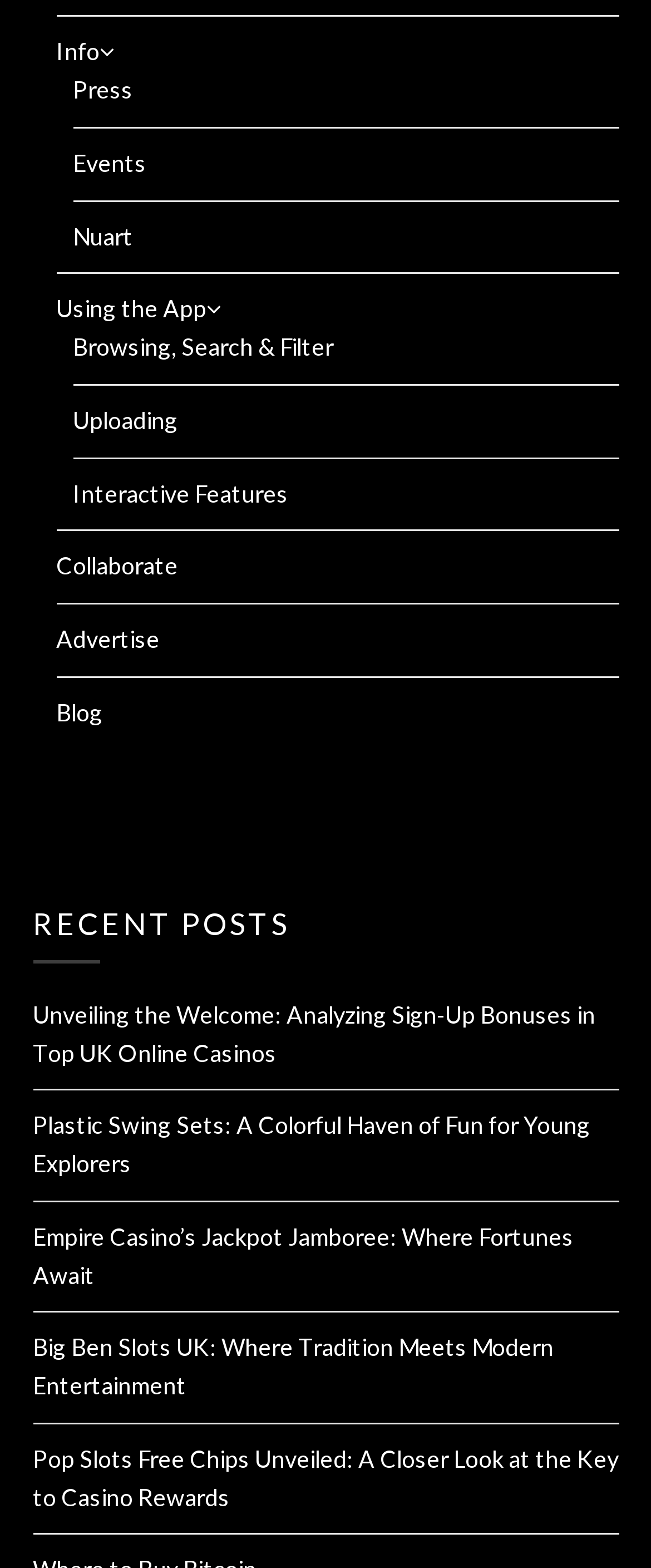Provide a brief response to the question below using one word or phrase:
What is the topic of the third recent post?

Empire Casino’s Jackpot Jamboree